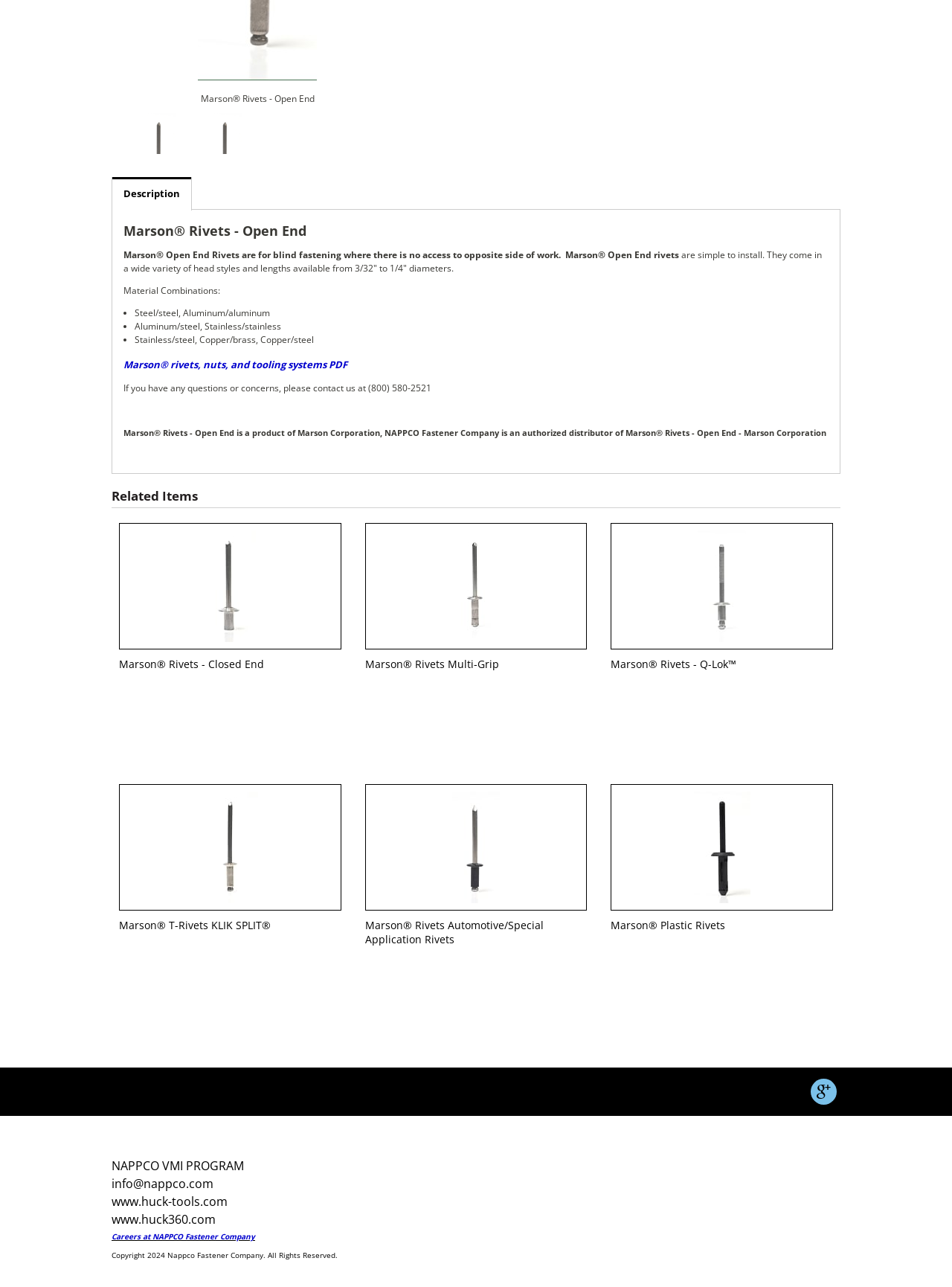Using the provided element description: "info@nappco.com", identify the bounding box coordinates. The coordinates should be four floats between 0 and 1 in the order [left, top, right, bottom].

[0.117, 0.913, 0.224, 0.926]